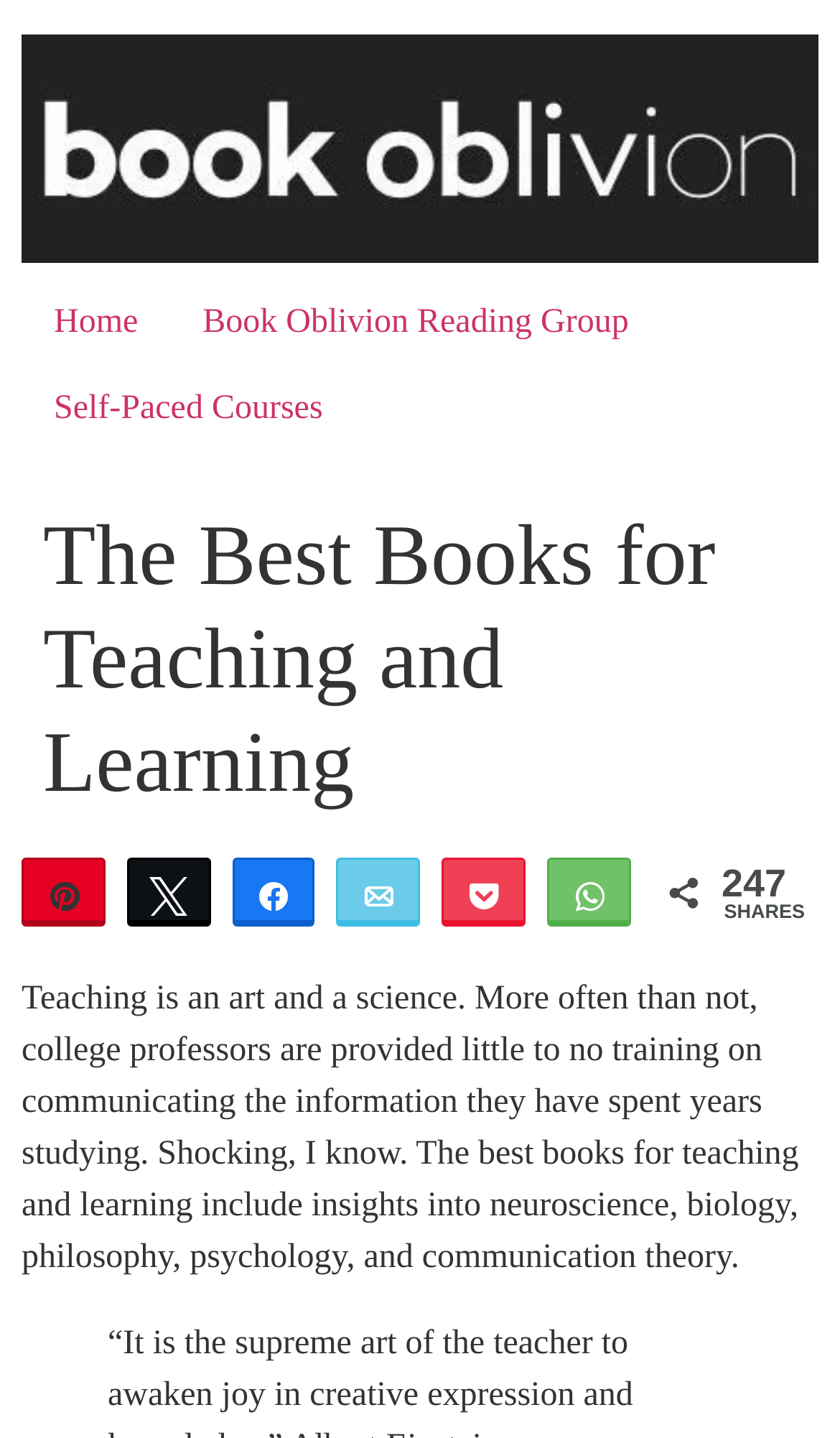Determine the main heading of the webpage and generate its text.

The Best Books for Teaching and Learning